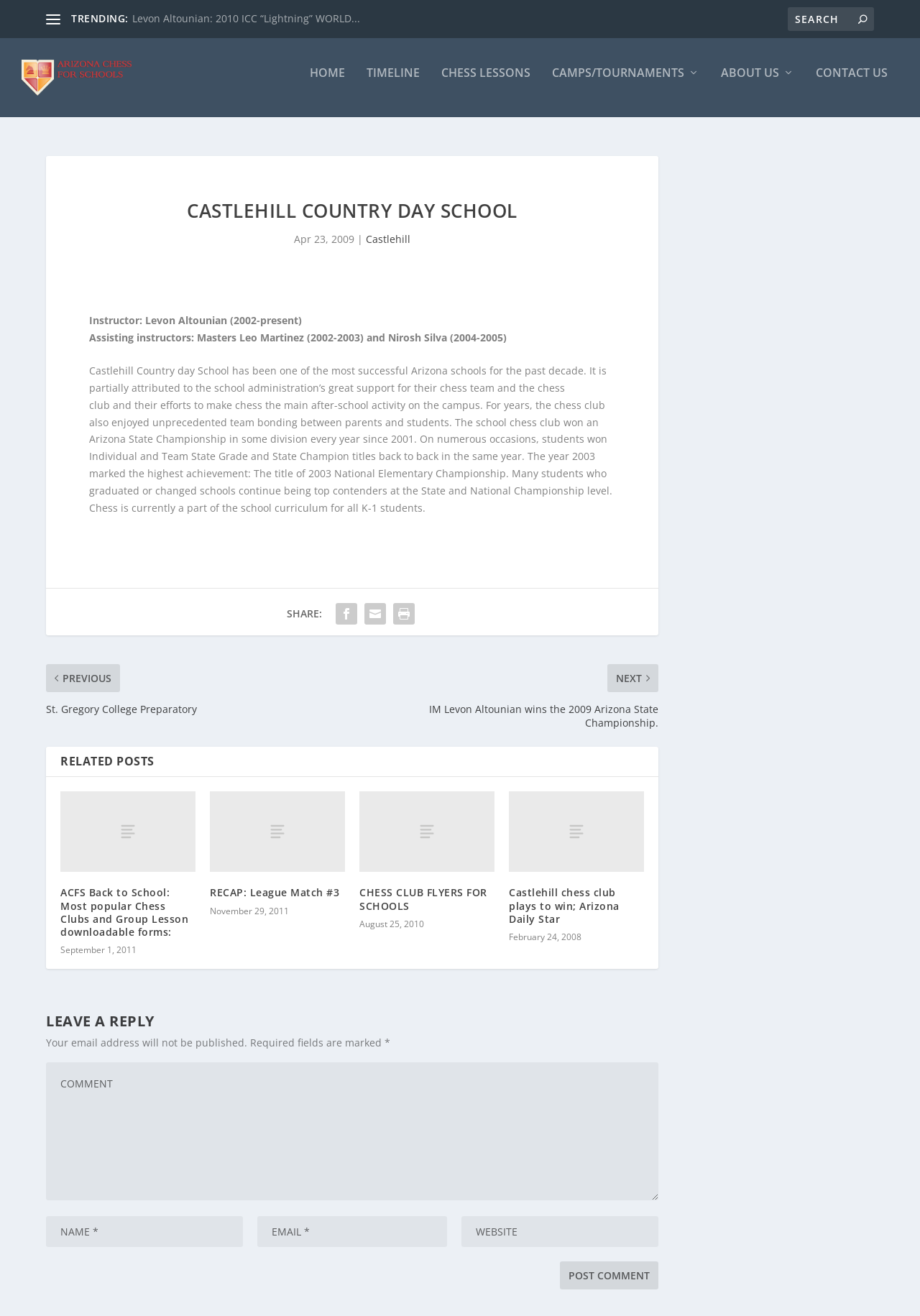Please predict the bounding box coordinates of the element's region where a click is necessary to complete the following instruction: "Contact Larry Sinkovitz". The coordinates should be represented by four float numbers between 0 and 1, i.e., [left, top, right, bottom].

None